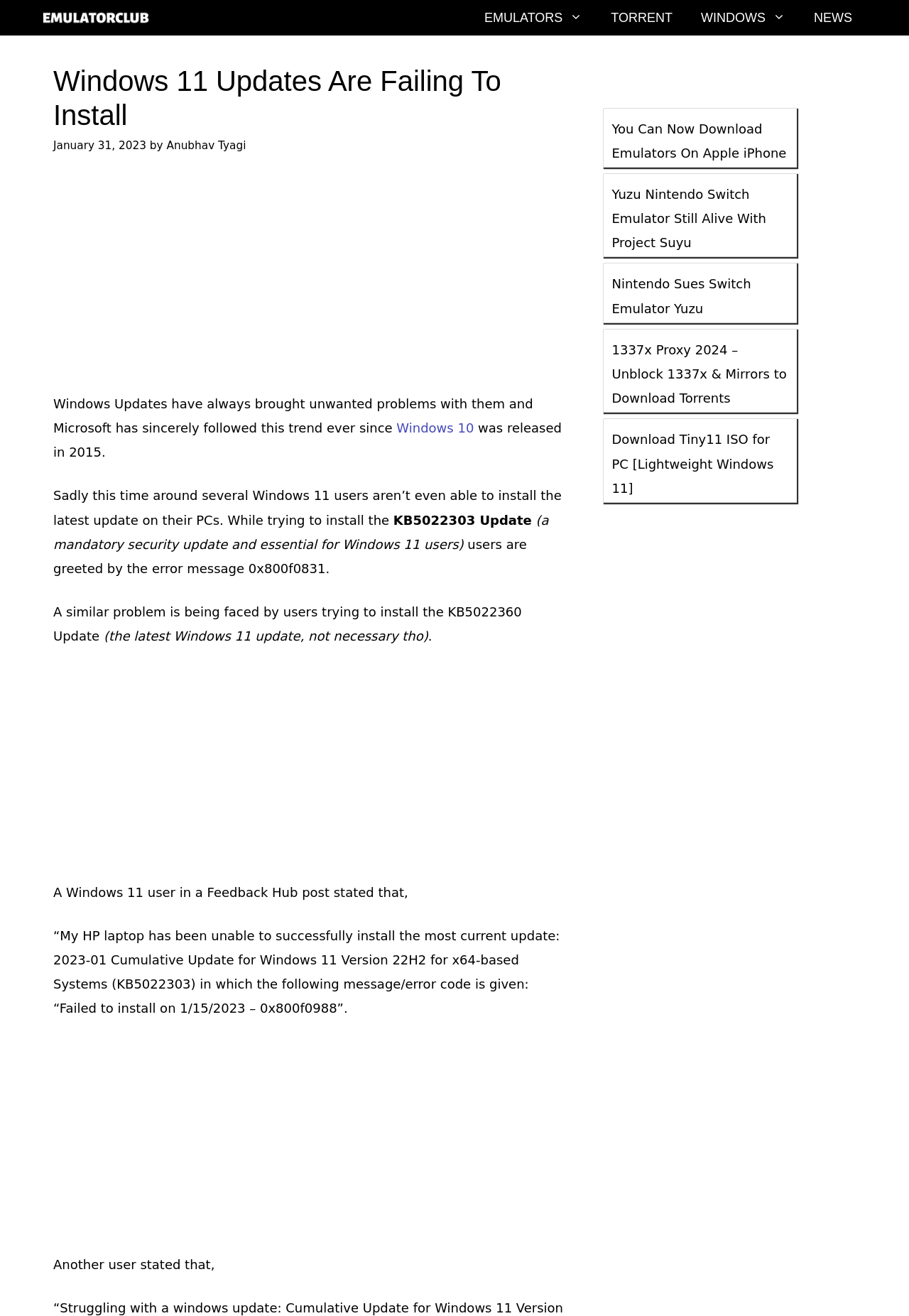What is the topic of the article? Analyze the screenshot and reply with just one word or a short phrase.

Windows 11 updates